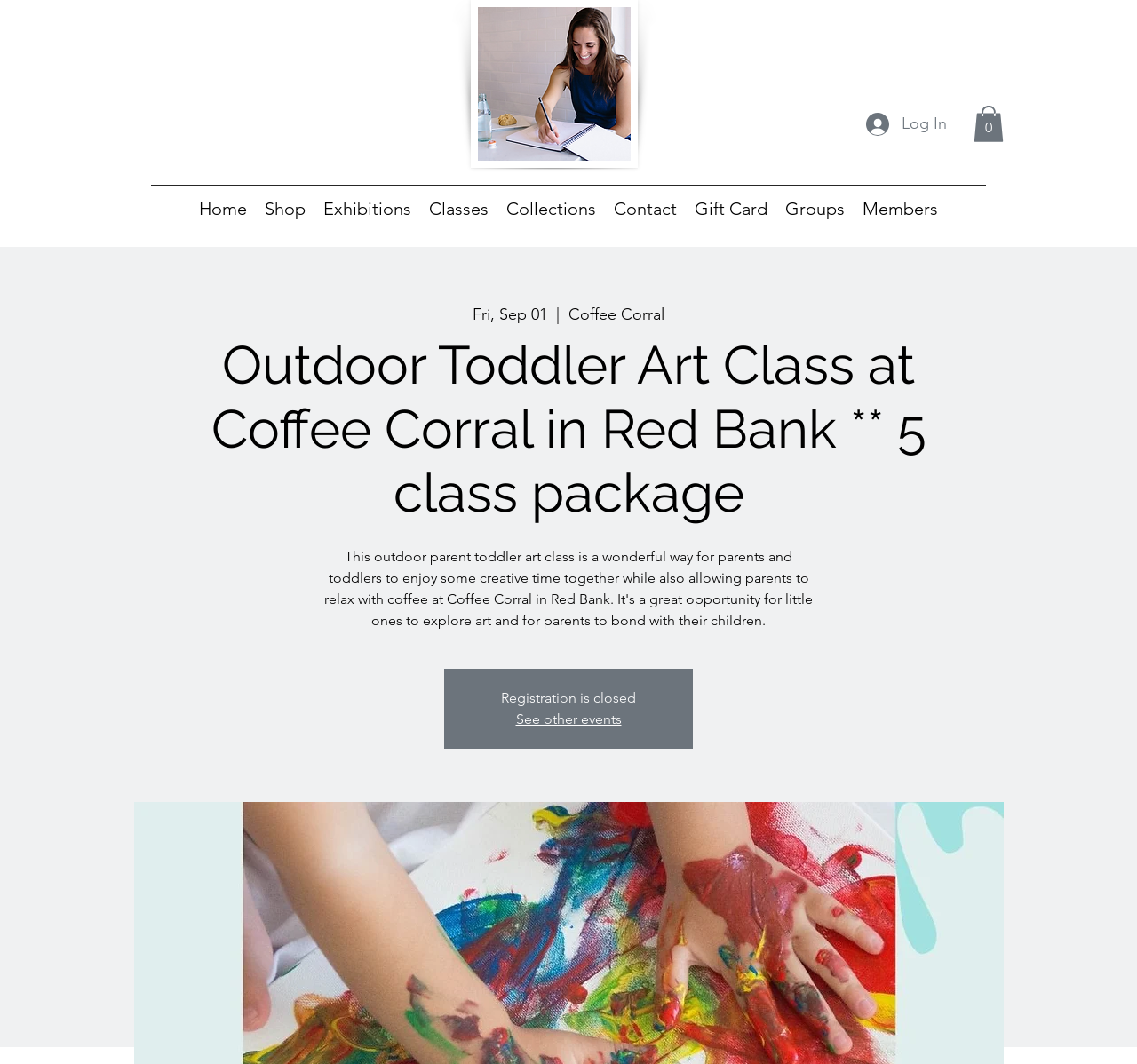Can you provide the bounding box coordinates for the element that should be clicked to implement the instruction: "Log in"?

[0.751, 0.099, 0.844, 0.135]